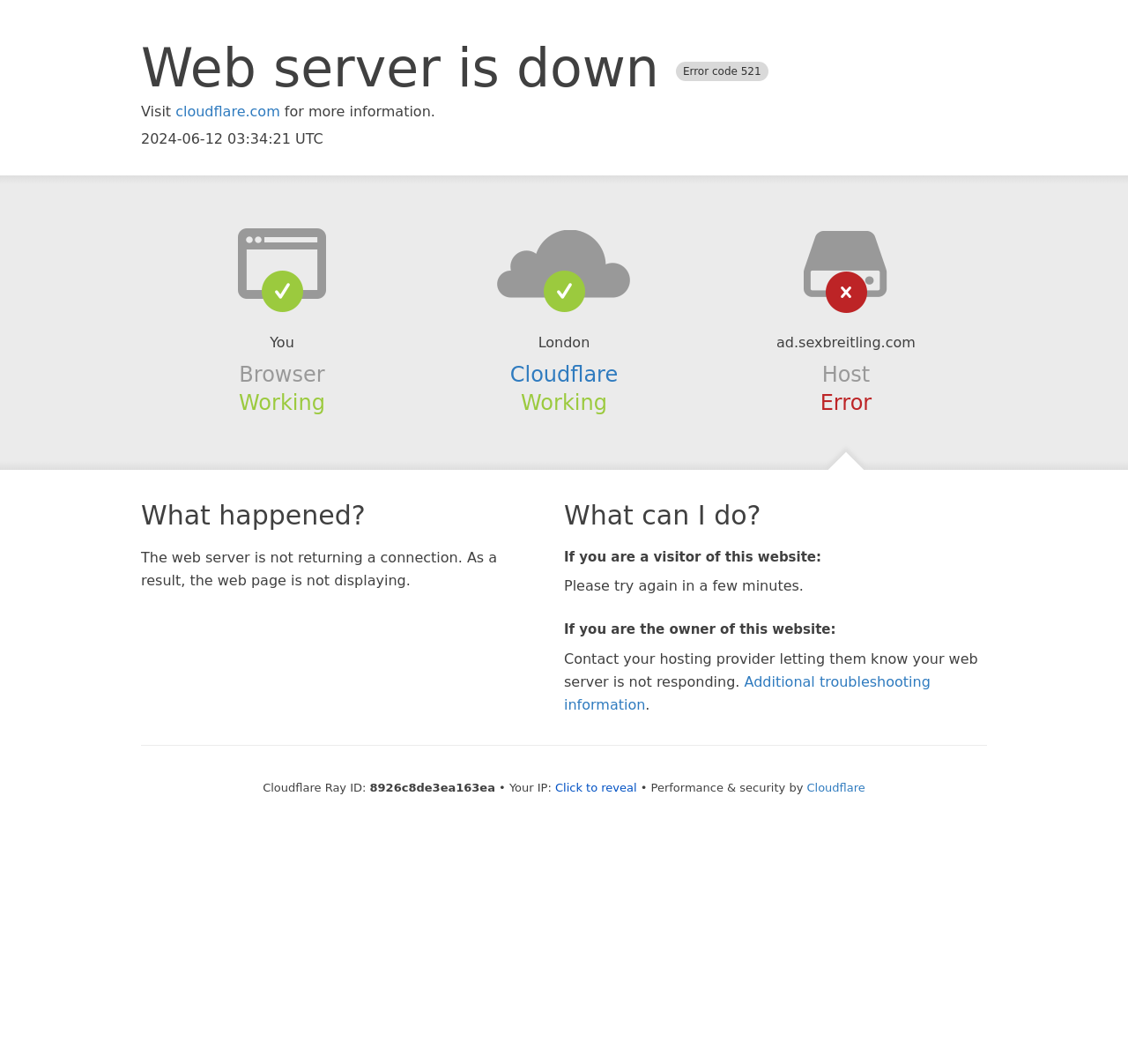What is the name of the hosting provider?
Could you give a comprehensive explanation in response to this question?

The name of the hosting provider is mentioned as 'Cloudflare' in the section 'Cloudflare' on the webpage.